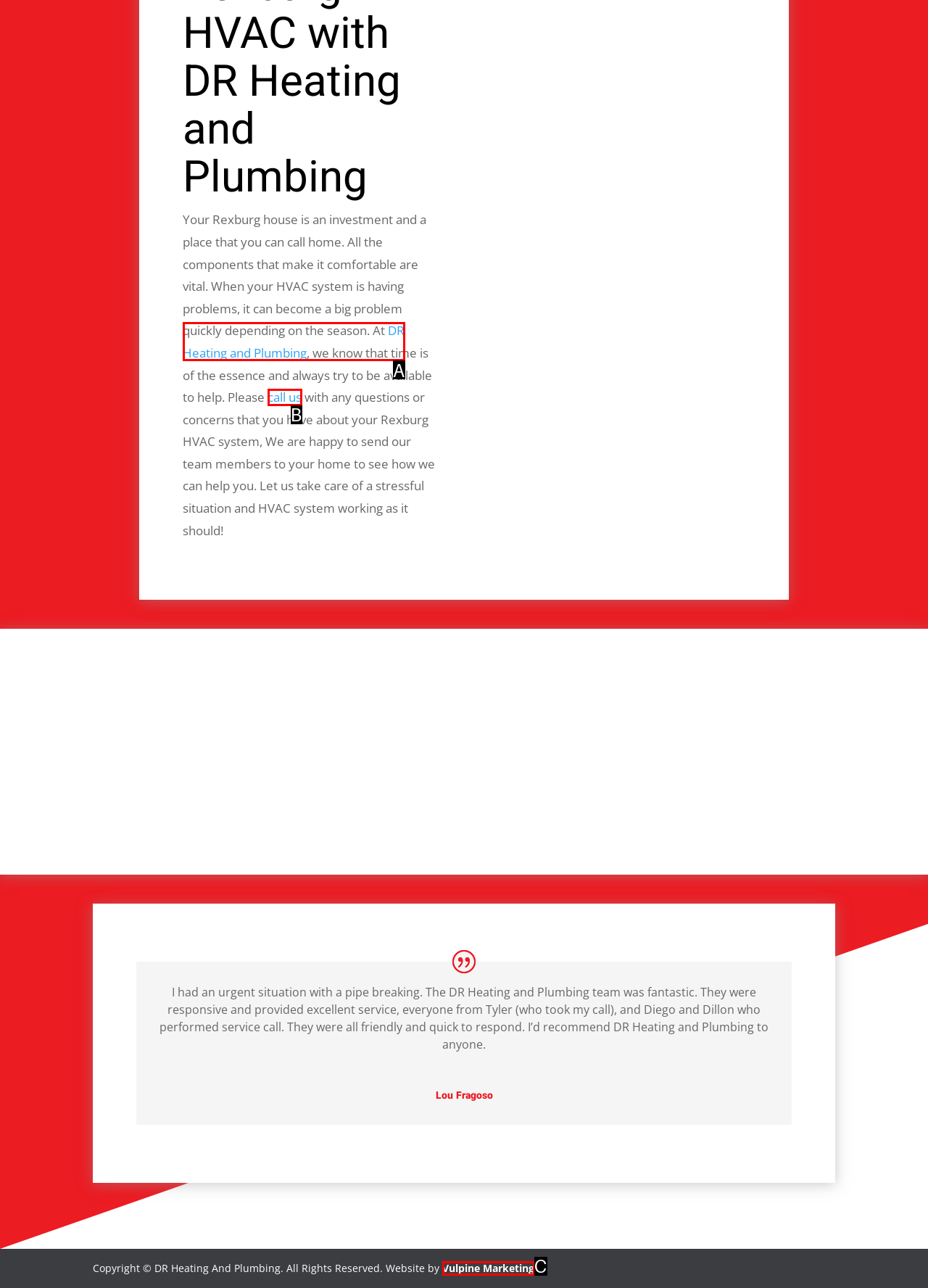Select the HTML element that matches the description: DR Heating and Plumbing. Provide the letter of the chosen option as your answer.

A